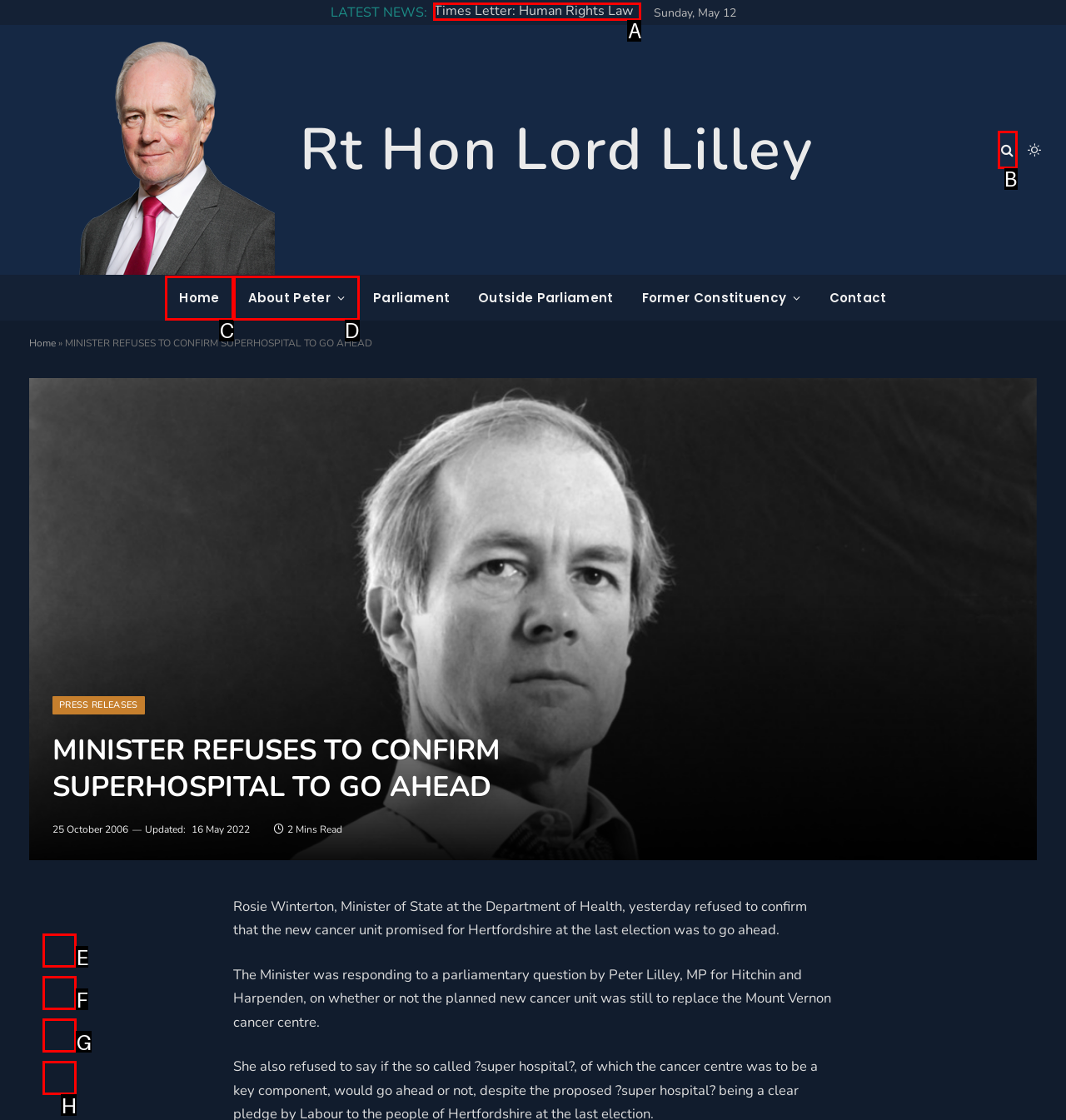Point out the option that best suits the description: Times Letter: Human Rights Law
Indicate your answer with the letter of the selected choice.

A